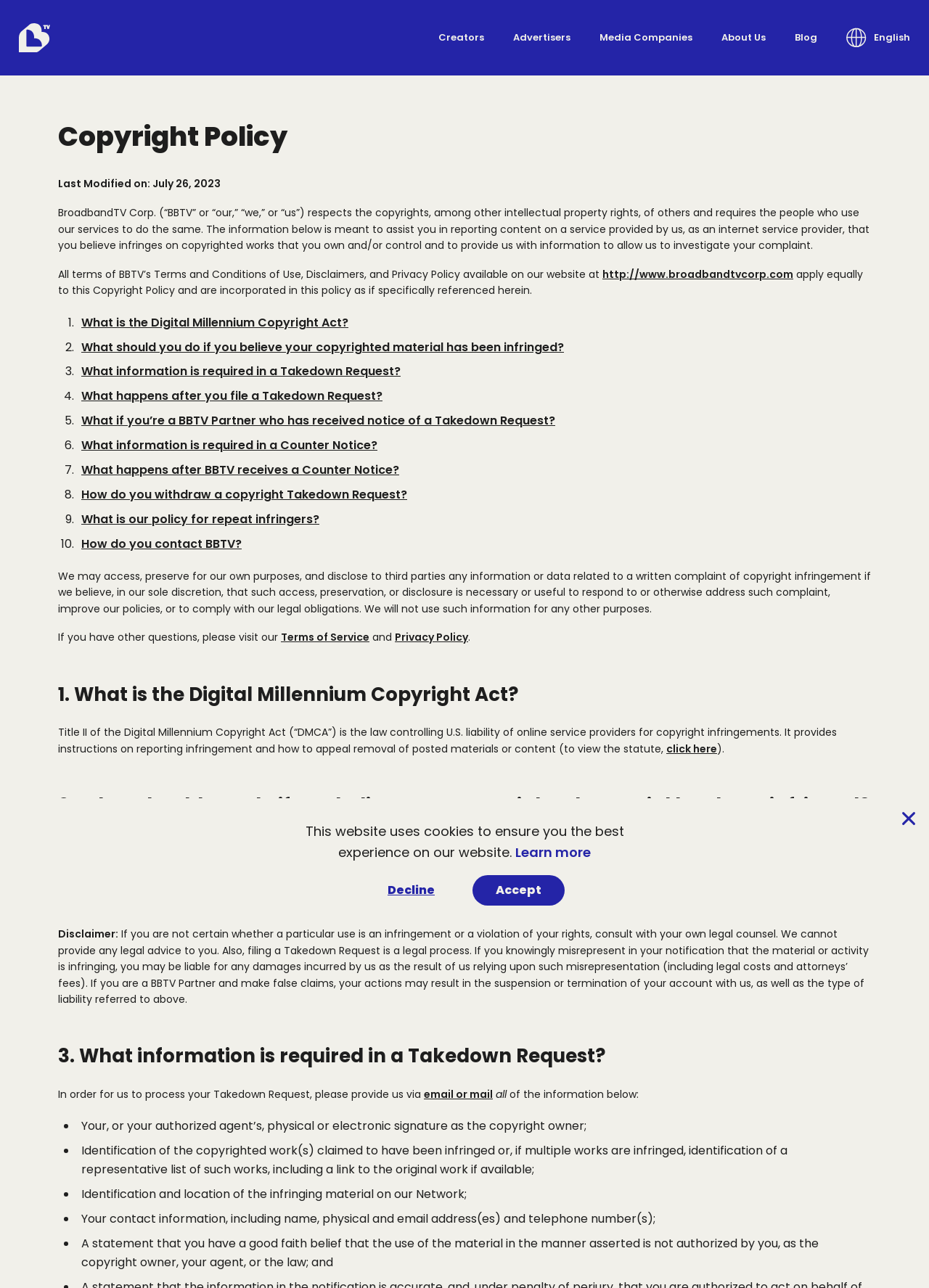Specify the bounding box coordinates for the region that must be clicked to perform the given instruction: "Click the 'BBTV Home' link".

[0.02, 0.018, 0.054, 0.041]